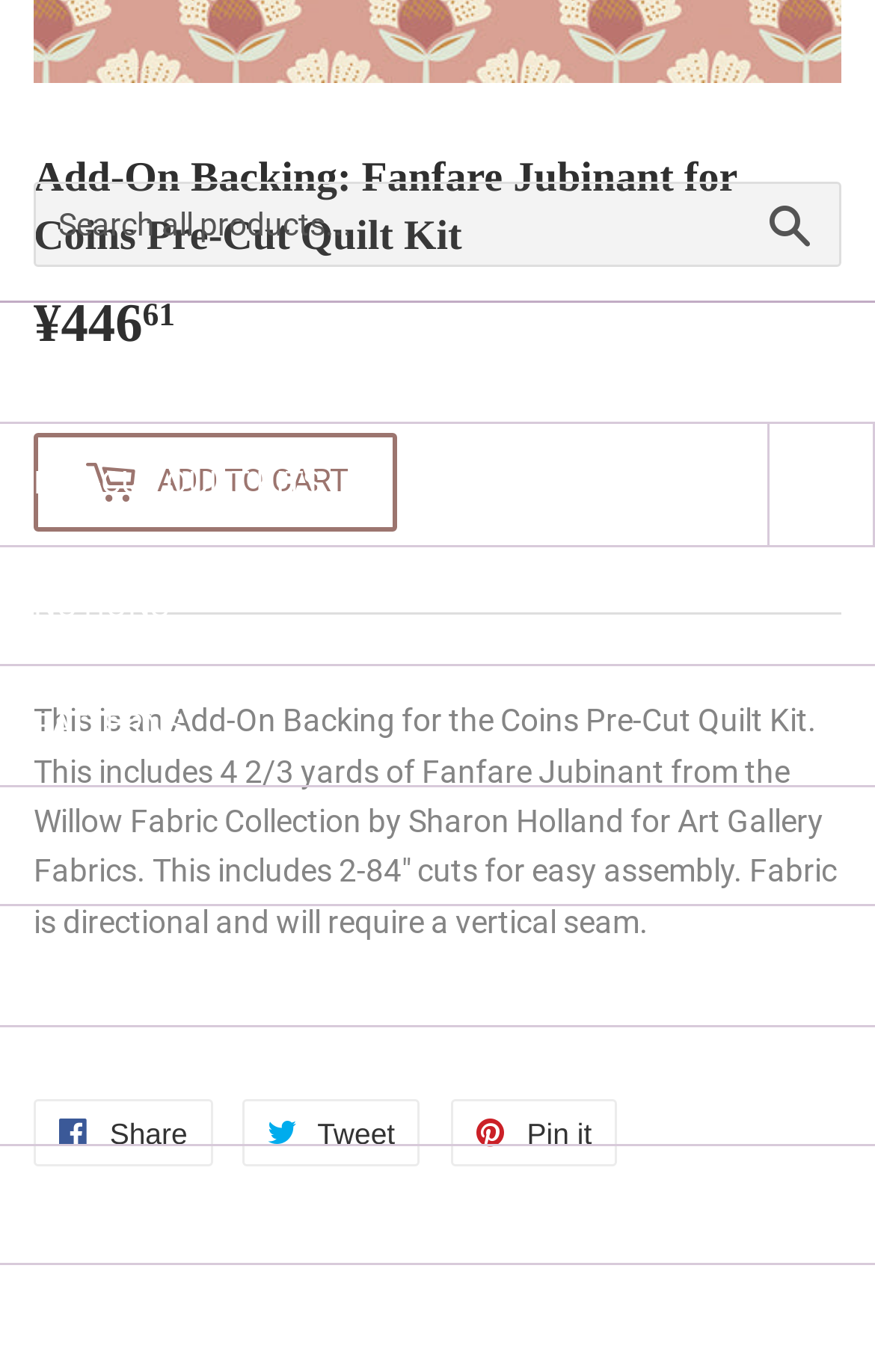Based on the element description, predict the bounding box coordinates (top-left x, top-left y, bottom-right x, bottom-right y) for the UI element in the screenshot: Josienne Clarke & Ben Walker

None